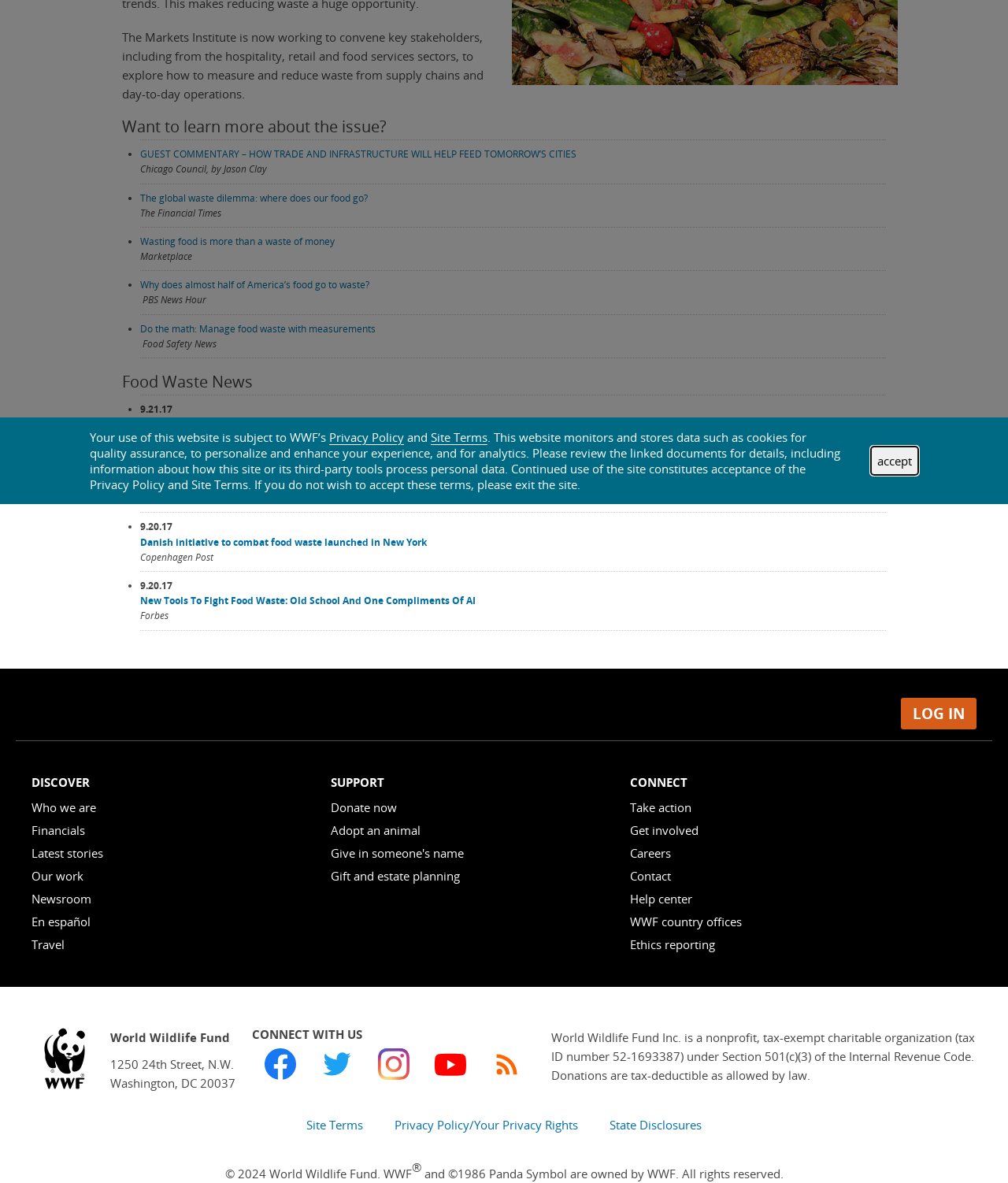Identify the bounding box of the HTML element described here: "Privacy Policy". Provide the coordinates as four float numbers between 0 and 1: [left, top, right, bottom].

None